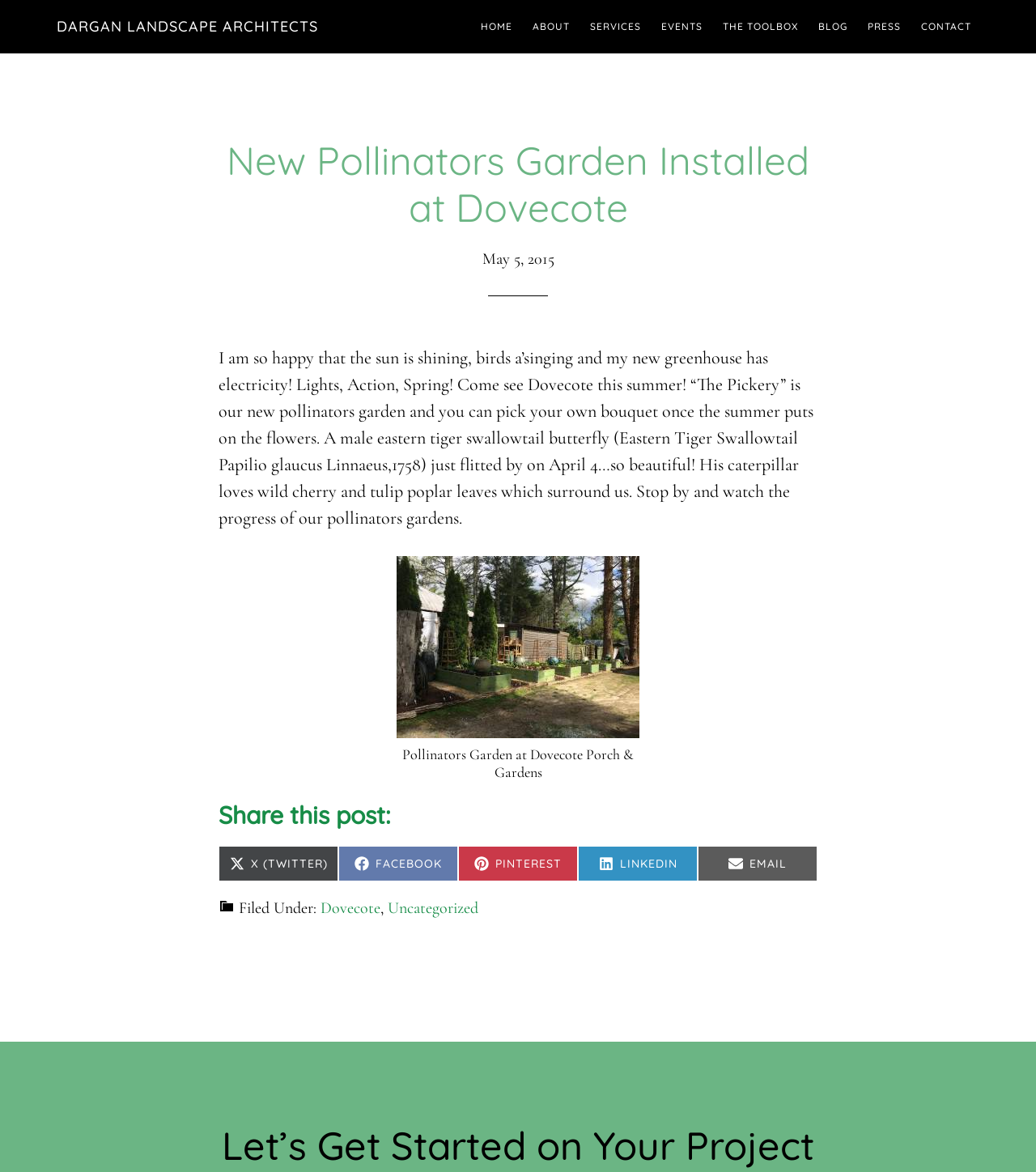Please identify the bounding box coordinates of the element's region that should be clicked to execute the following instruction: "Click on the 'HOME' link". The bounding box coordinates must be four float numbers between 0 and 1, i.e., [left, top, right, bottom].

[0.456, 0.0, 0.502, 0.046]